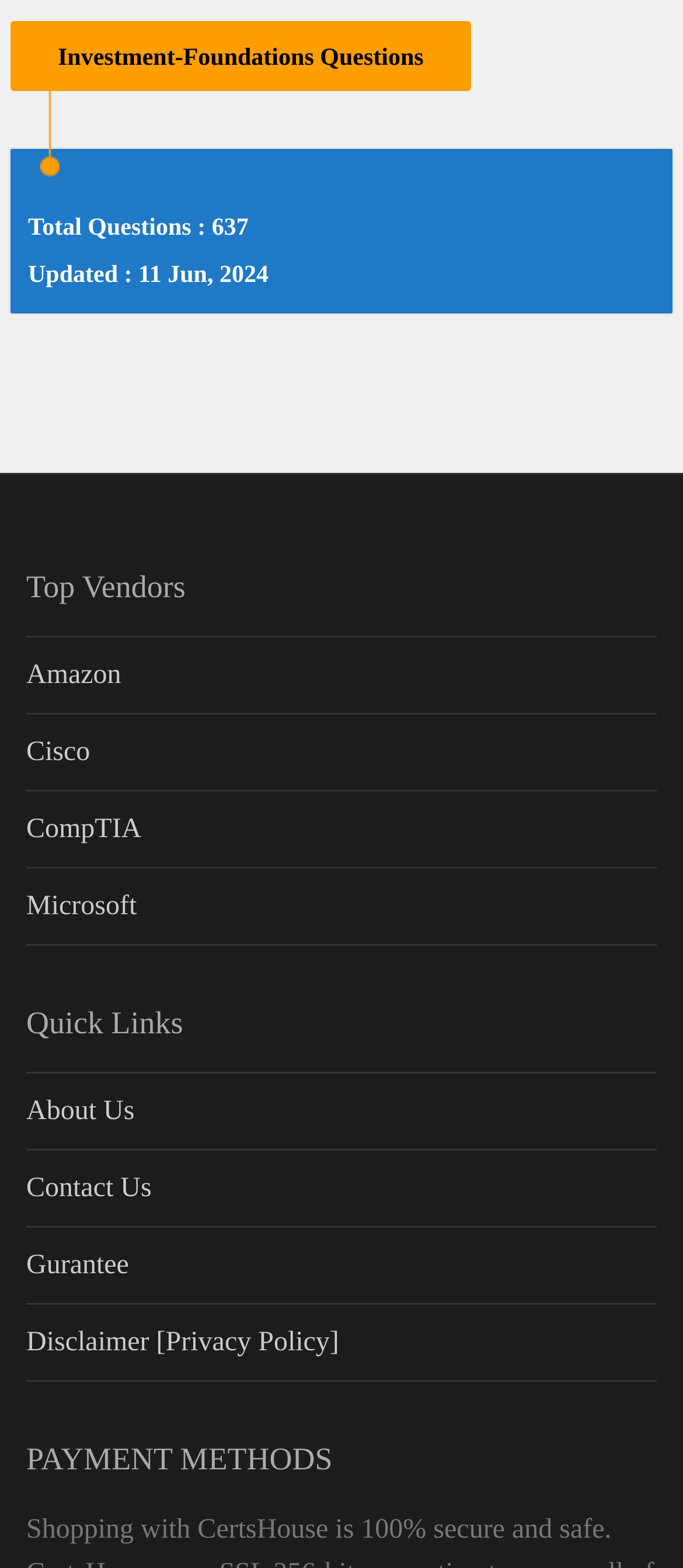Find the bounding box coordinates corresponding to the UI element with the description: "Disclaimer [Privacy Policy]". The coordinates should be formatted as [left, top, right, bottom], with values as floats between 0 and 1.

[0.038, 0.832, 0.962, 0.881]